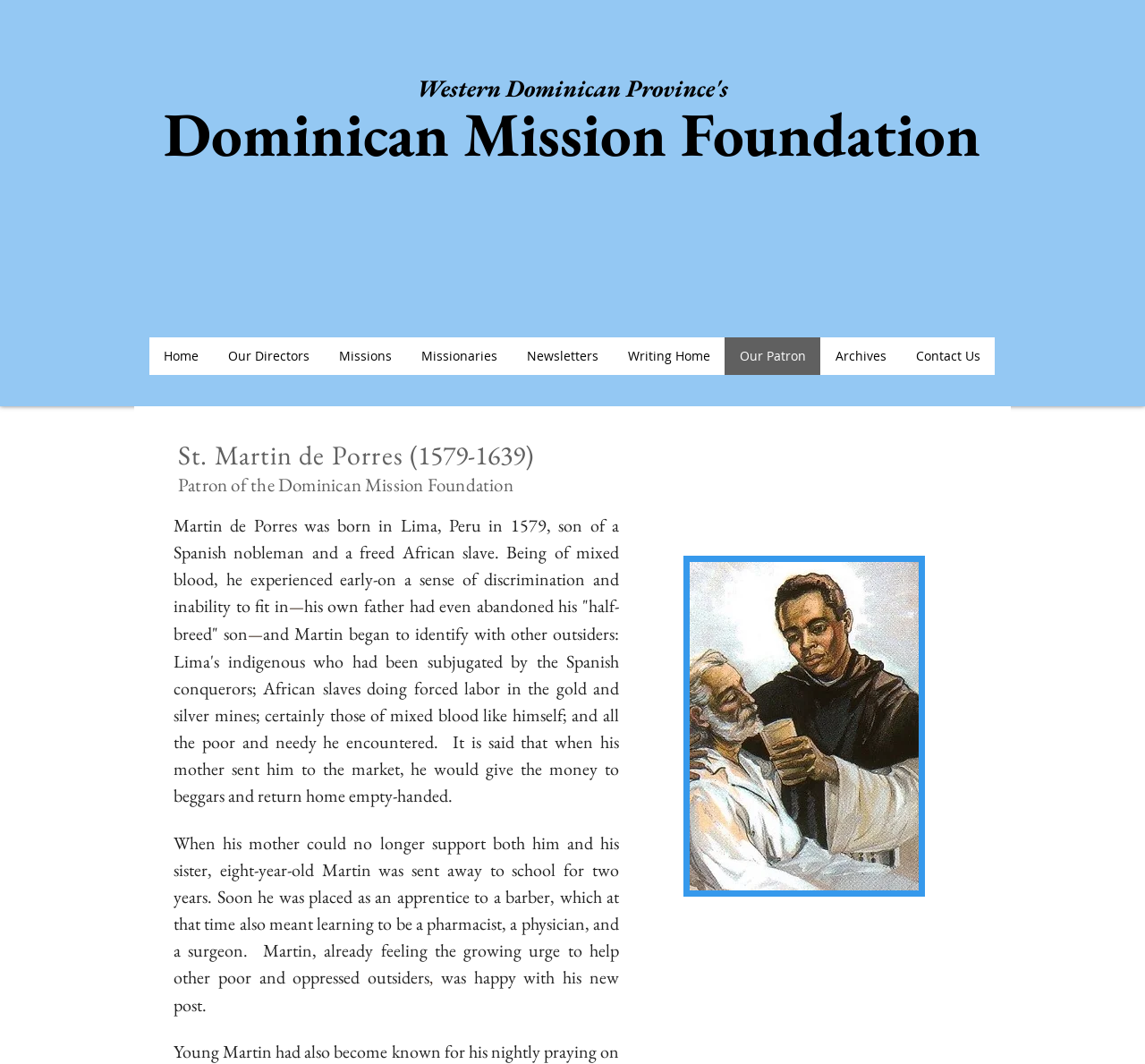Extract the main title from the webpage and generate its text.

Western Dominican Province's
Dominican Mission Foundation